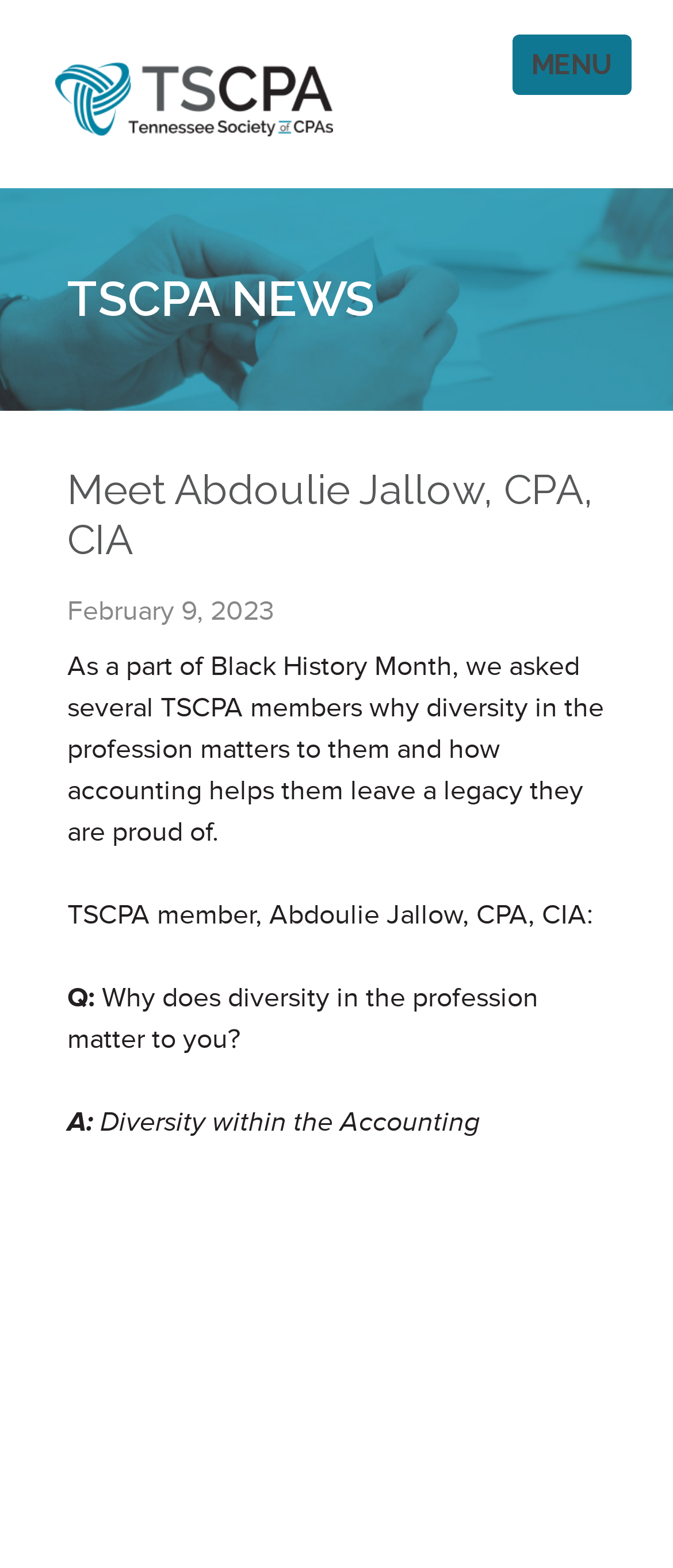What is the name of the TSCPA member being featured?
Give a comprehensive and detailed explanation for the question.

The webpage is about a news article featuring a TSCPA member, and the name of the member is mentioned in the heading 'Meet Abdoulie Jallow, CPA, CIA'.